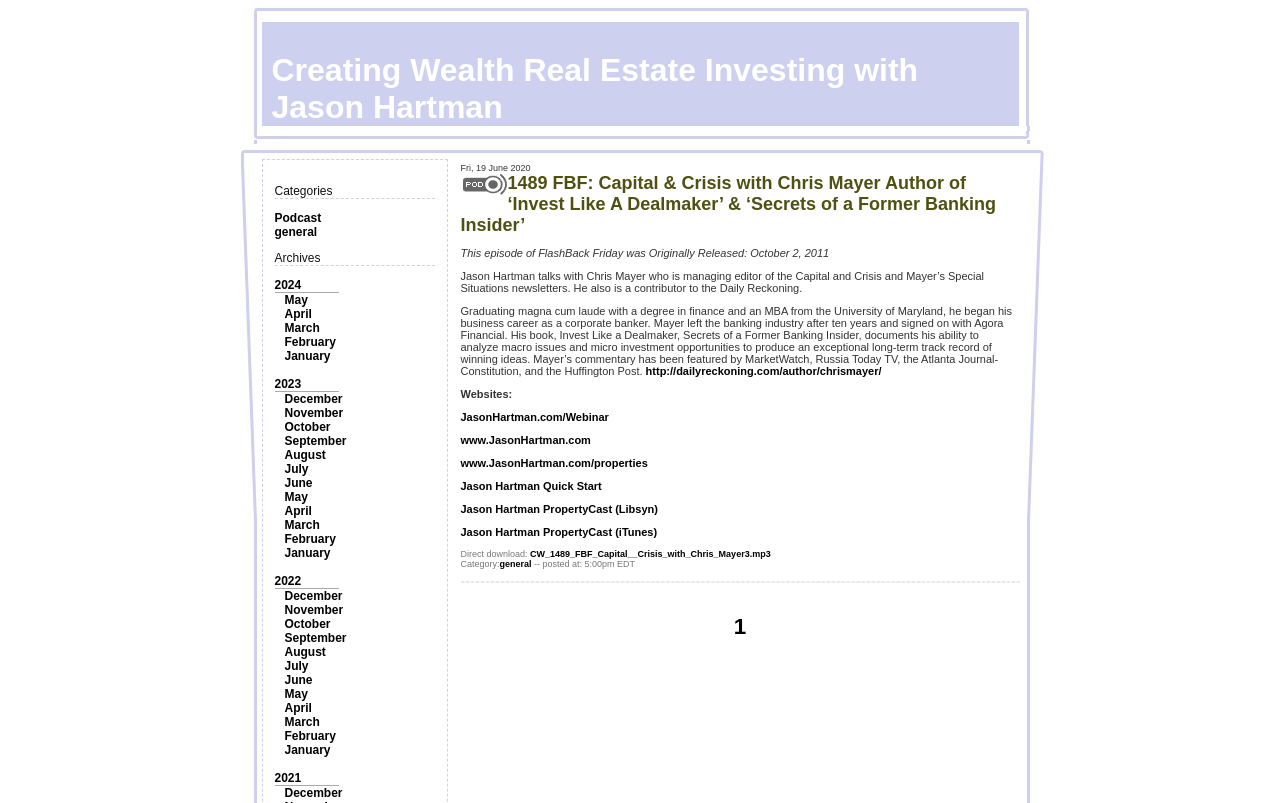Please determine the bounding box coordinates of the clickable area required to carry out the following instruction: "Go to page '1'". The coordinates must be four float numbers between 0 and 1, represented as [left, top, right, bottom].

[0.568, 0.765, 0.588, 0.796]